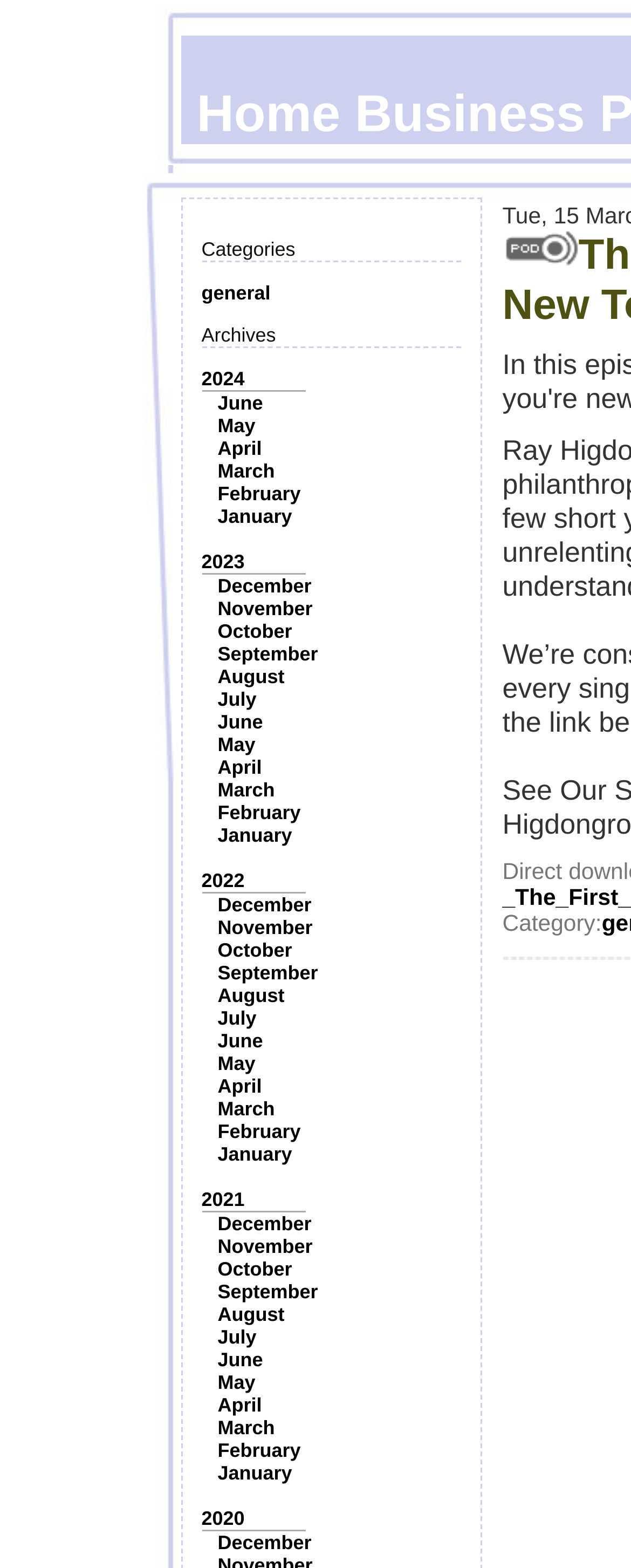Please locate the bounding box coordinates of the element's region that needs to be clicked to follow the instruction: "Read posts from June". The bounding box coordinates should be provided as four float numbers between 0 and 1, i.e., [left, top, right, bottom].

[0.345, 0.25, 0.417, 0.264]